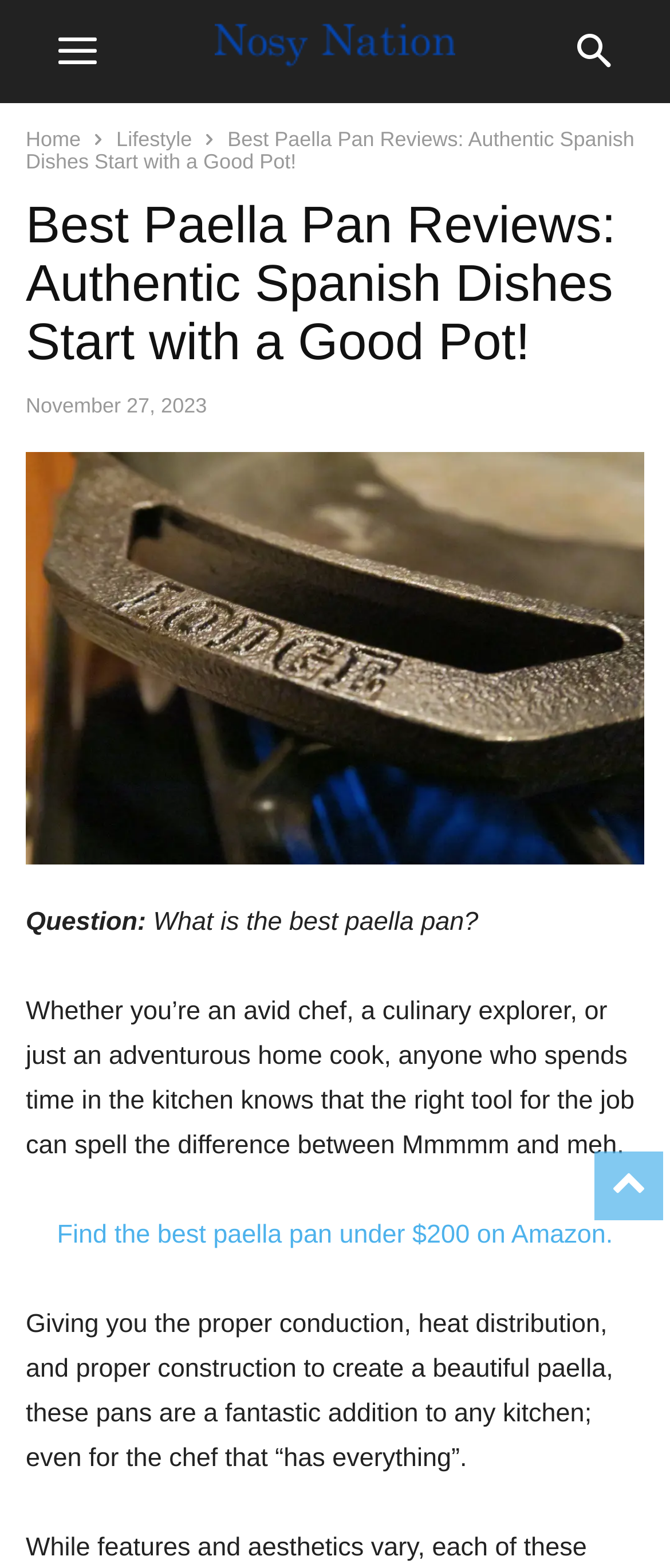What type of cook is mentioned in the webpage?
Your answer should be a single word or phrase derived from the screenshot.

Avid chef, culinary explorer, adventurous home cook